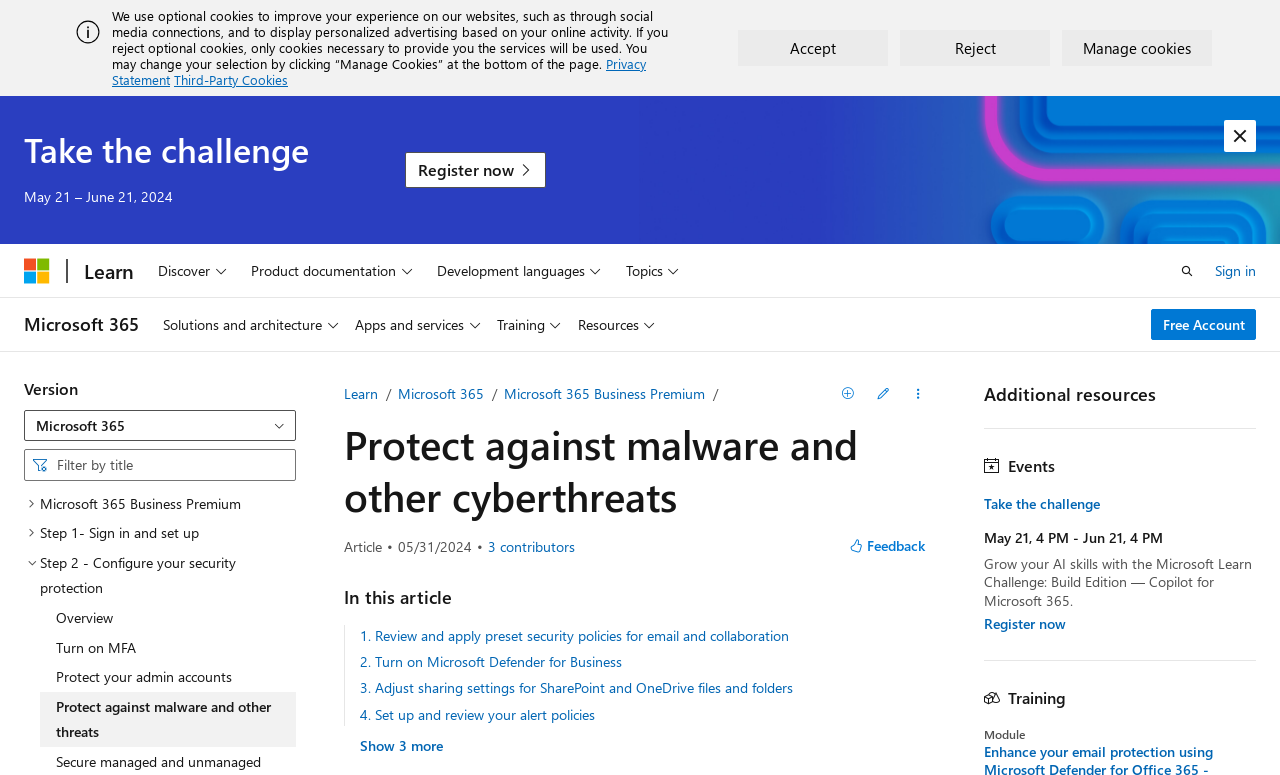Identify the bounding box coordinates of the region that should be clicked to execute the following instruction: "Search".

[0.019, 0.579, 0.231, 0.62]